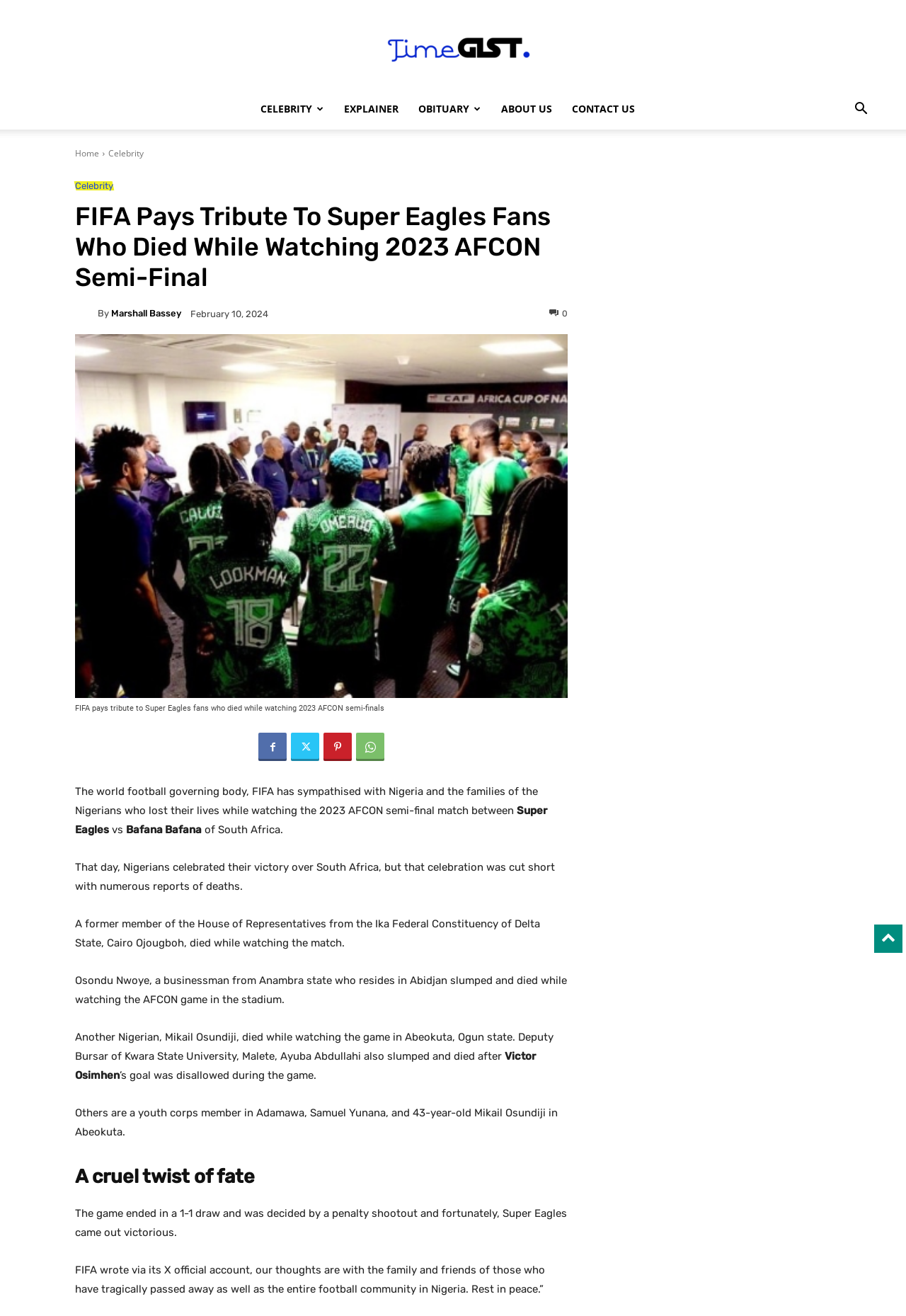Kindly determine the bounding box coordinates for the area that needs to be clicked to execute this instruction: "Go to the 'Home' page".

[0.083, 0.112, 0.109, 0.121]